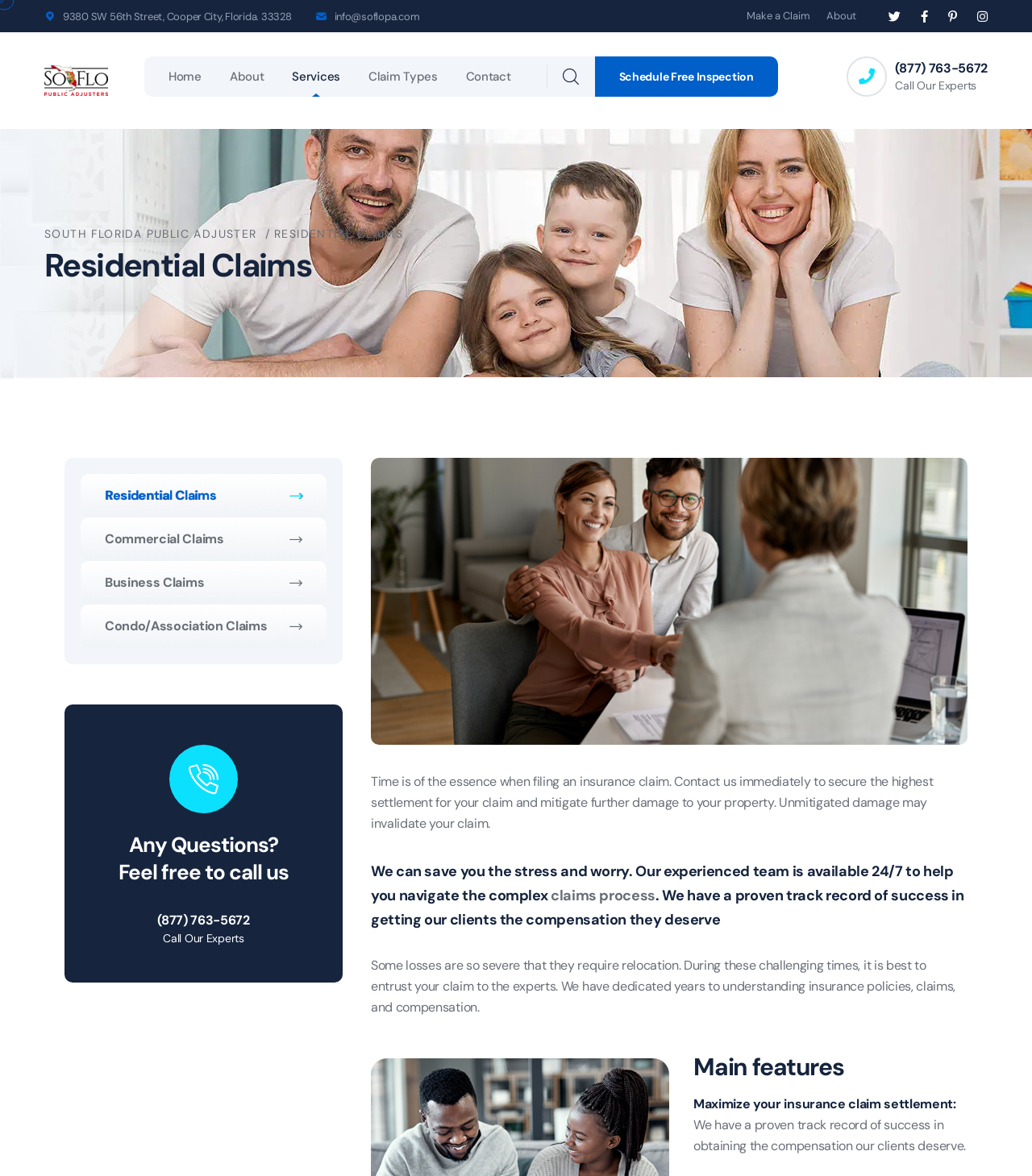Present a detailed account of what is displayed on the webpage.

This webpage is about SoFlo PA, a public adjuster company that helps homeowners with insurance claims. At the top, there is a header section with the company's address, email, and phone number, as well as links to "Make a Claim", "About", and other pages. Below this, there is a navigation menu with links to "Home", "About", "Services", "Claim Types", and "Contact".

On the left side, there is a section with the company's logo and a heading that reads "Residential Claims". Below this, there are links to different types of claims, including residential, commercial, business, and condo/association claims.

The main content of the page is divided into two columns. The left column has a heading that reads "Any Questions? Feel free to call us" and a phone number. Below this, there is a section with a heading that reads "Time is of the essence when filing an insurance claim" and a paragraph of text that explains the importance of contacting the company immediately to secure the highest settlement for a claim.

The right column has an image with the text "Florida's Best Public Adjusters" and a section with a heading that reads "Main features". Below this, there are two paragraphs of text that describe the company's services and expertise in obtaining compensation for clients.

Throughout the page, there are several calls-to-action, including links to "Schedule a Free Inspection" and "Contact us" to encourage visitors to take action. Overall, the page is well-organized and easy to navigate, with clear headings and concise text that effectively communicates the company's services and value proposition.